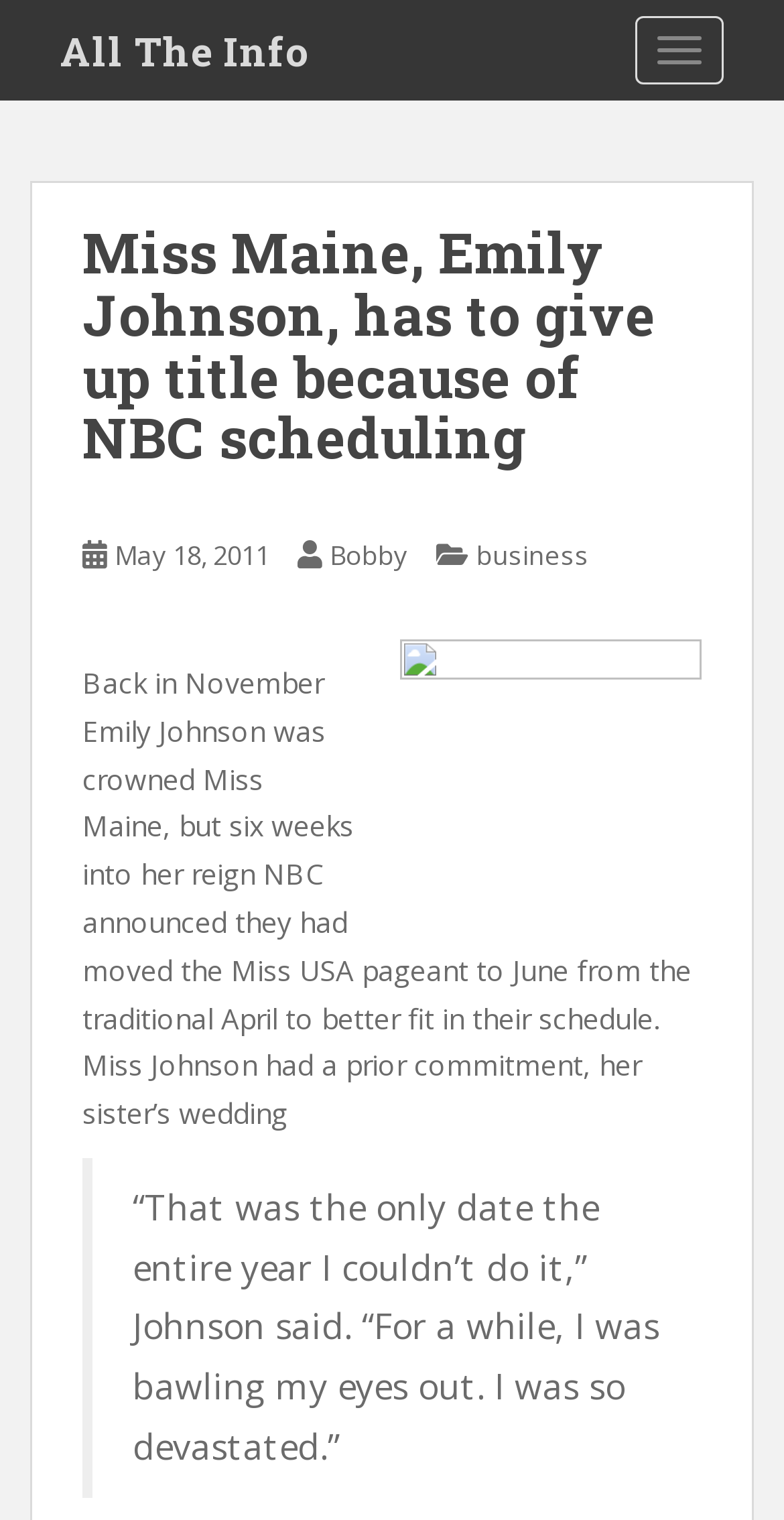Bounding box coordinates are given in the format (top-left x, top-left y, bottom-right x, bottom-right y). All values should be floating point numbers between 0 and 1. Provide the bounding box coordinate for the UI element described as: parent_node: CONTINENTAL TAX PLANNERS

None